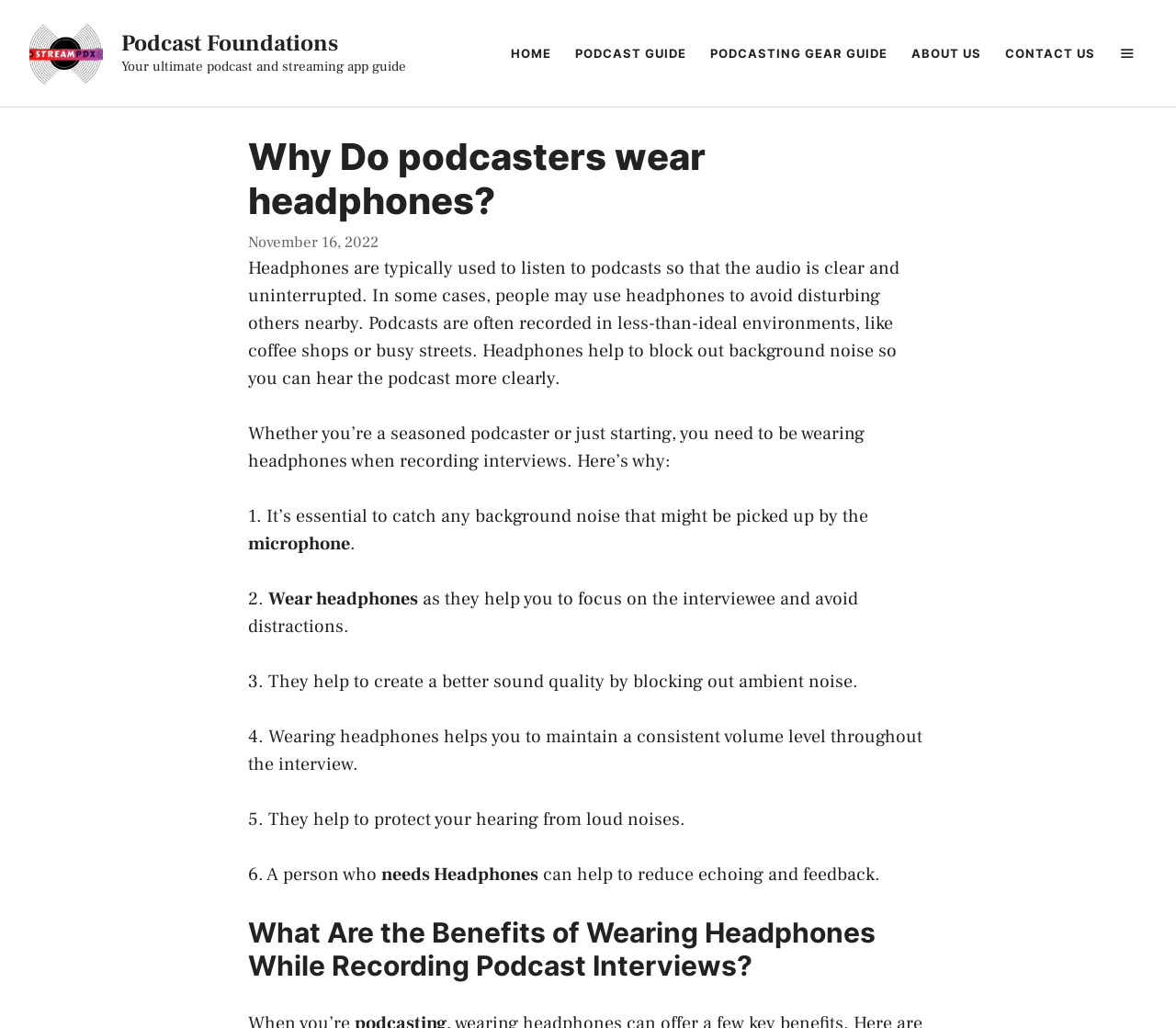Given the element description: "Podcasting Gear Guide", predict the bounding box coordinates of the UI element it refers to, using four float numbers between 0 and 1, i.e., [left, top, right, bottom].

[0.594, 0.007, 0.765, 0.097]